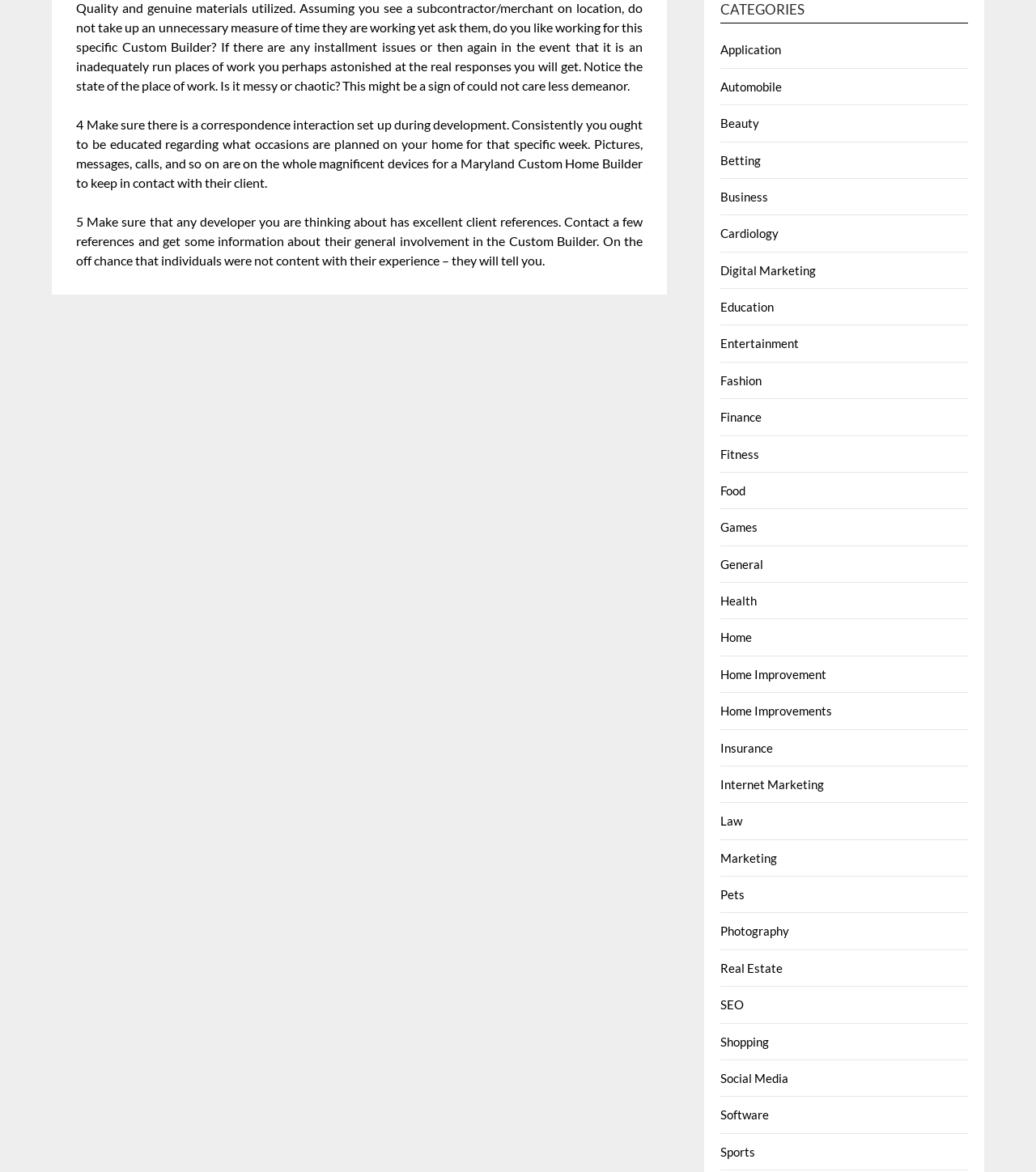Respond to the question with just a single word or phrase: 
How many categories are listed under 'CATEGORIES'?

27